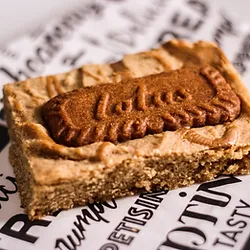Is the bakery family-run?
Please give a detailed and elaborate explanation in response to the question.

The design reflects the theme of Crystals Sweet Treats, a family-run bakery, which implies that the bakery is indeed family-run.